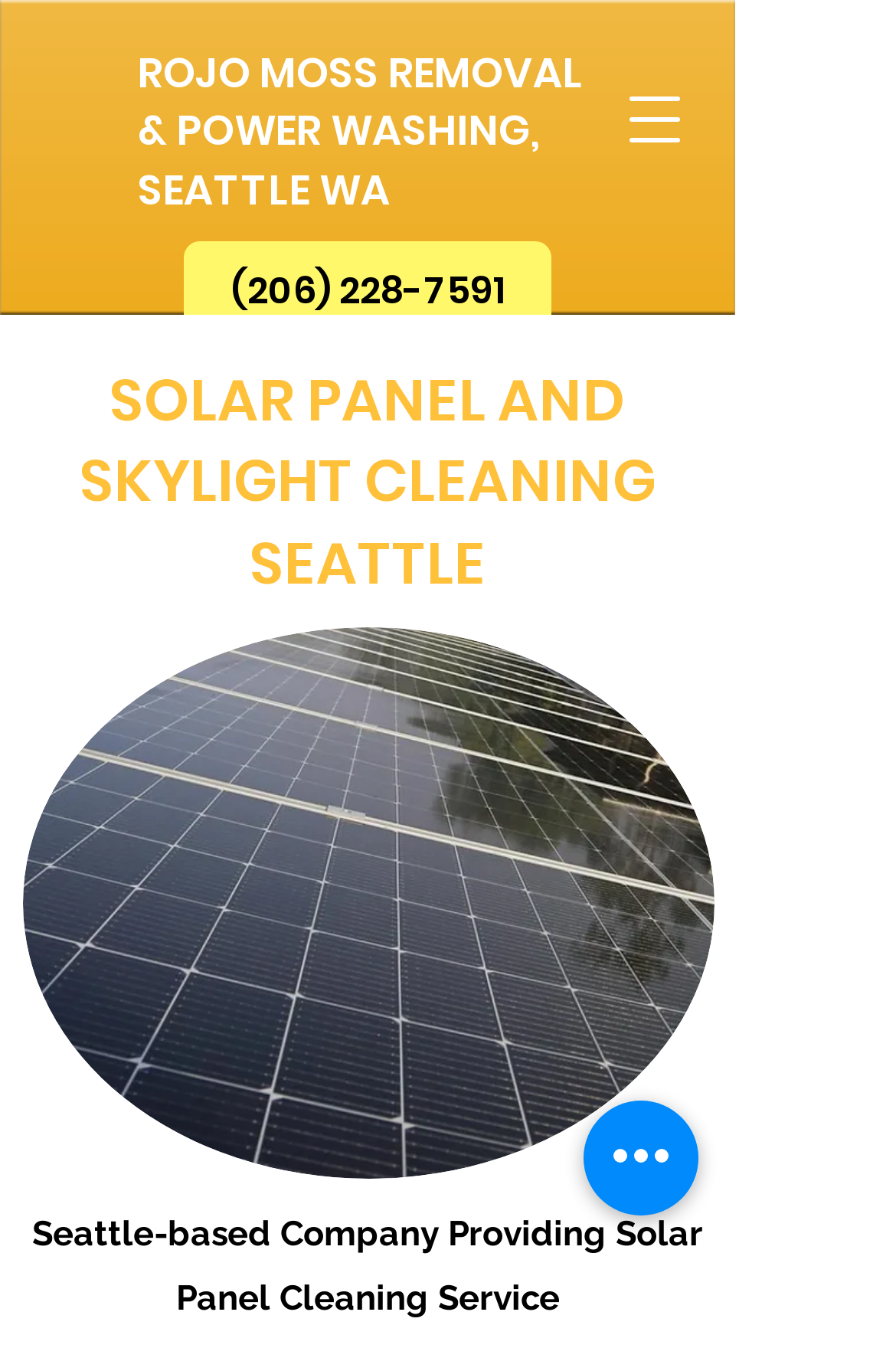Reply to the question below using a single word or brief phrase:
What is the phone number to contact the company?

(206) 228-7591